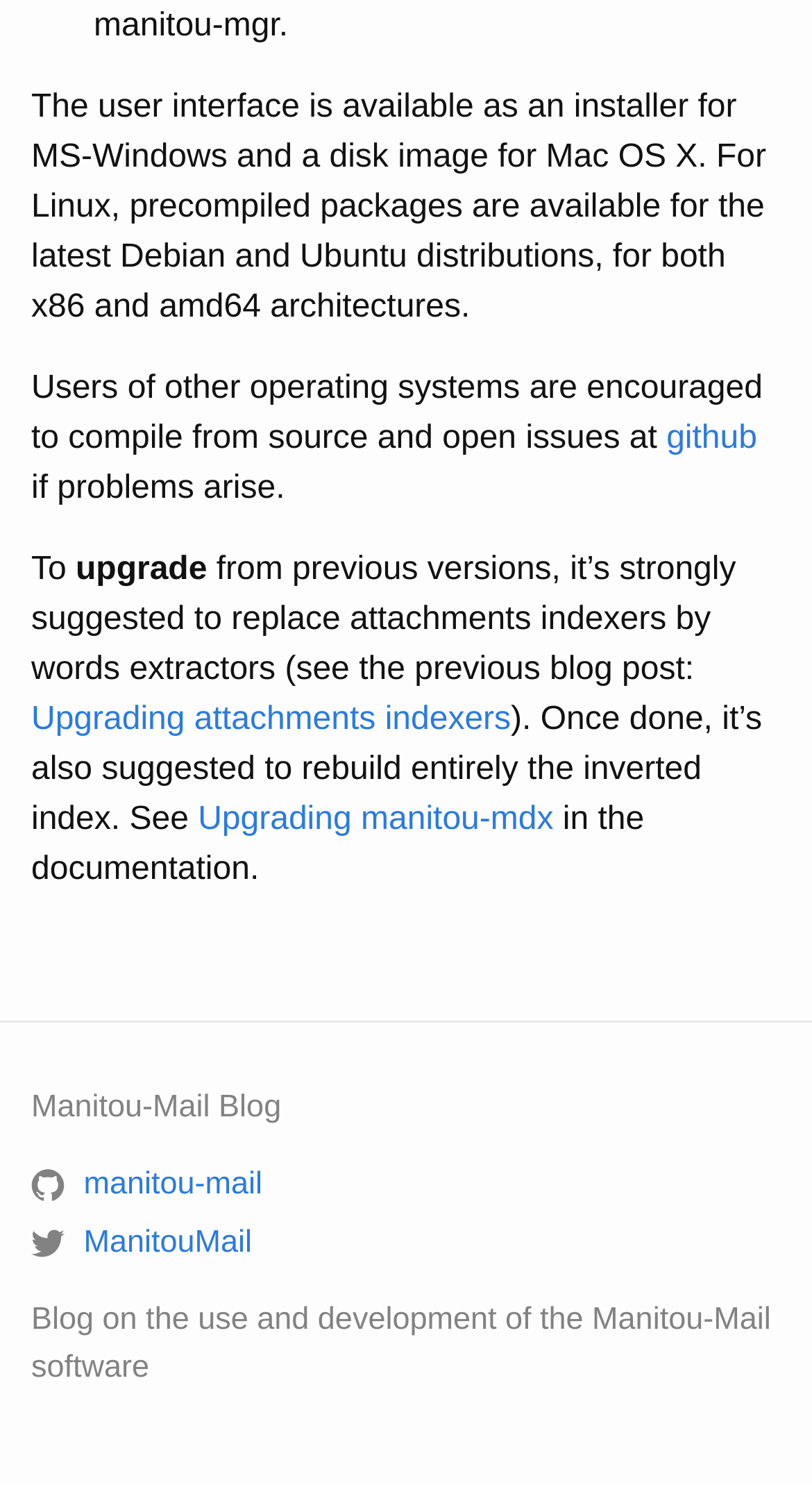What is suggested to replace?
Please provide a single word or phrase as your answer based on the screenshot.

attachments indexers